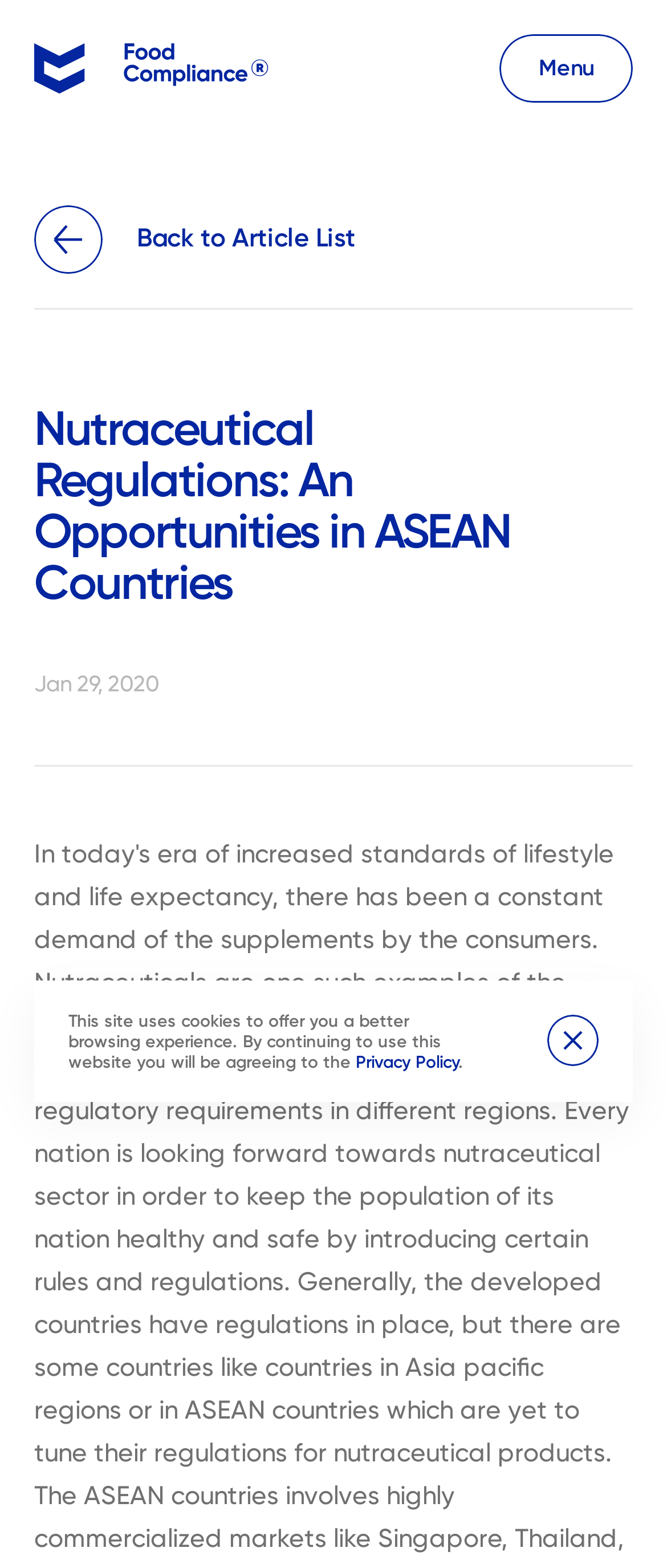Extract the bounding box coordinates for the HTML element that matches this description: "Privacy Policy". The coordinates should be four float numbers between 0 and 1, i.e., [left, top, right, bottom].

[0.533, 0.671, 0.687, 0.684]